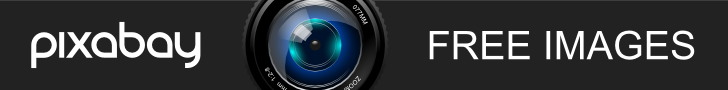Give a concise answer using one word or a phrase to the following question:
What graphic is positioned on the banner?

camera lens